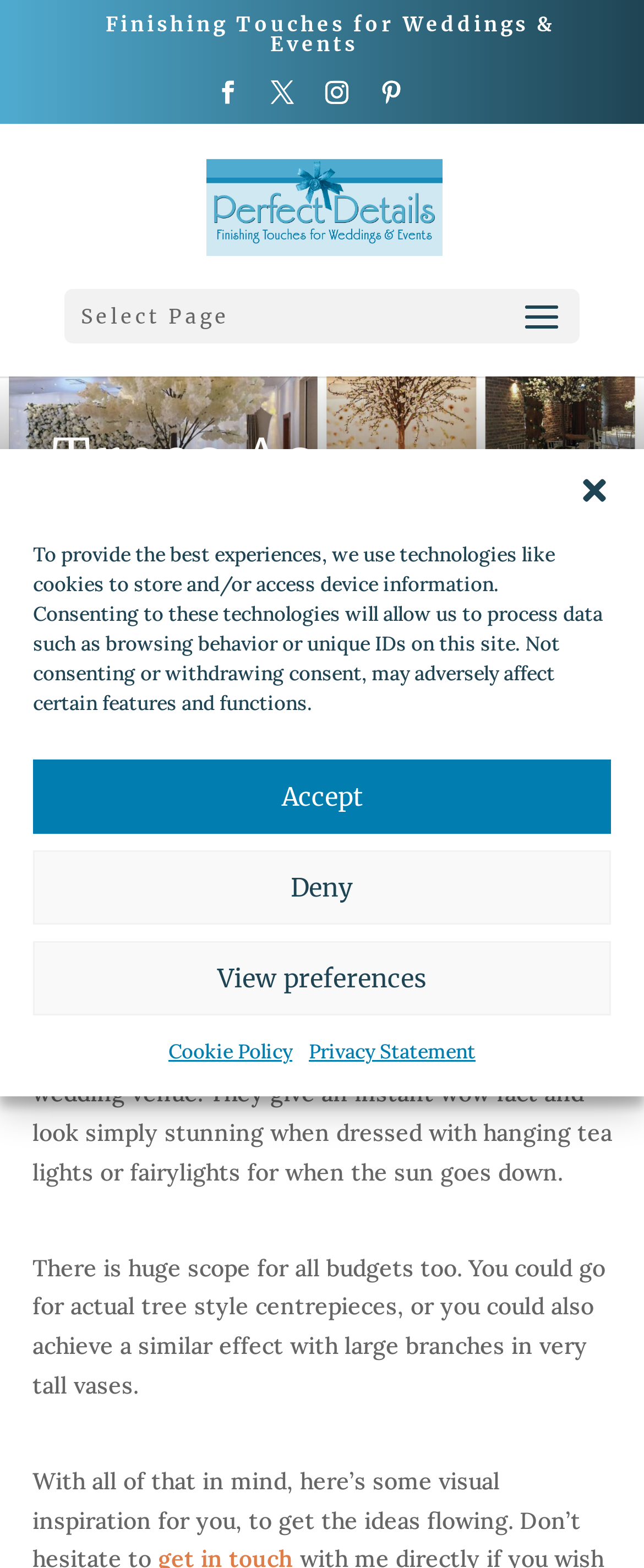Kindly determine the bounding box coordinates for the area that needs to be clicked to execute this instruction: "Go to the homepage".

[0.32, 0.12, 0.688, 0.139]